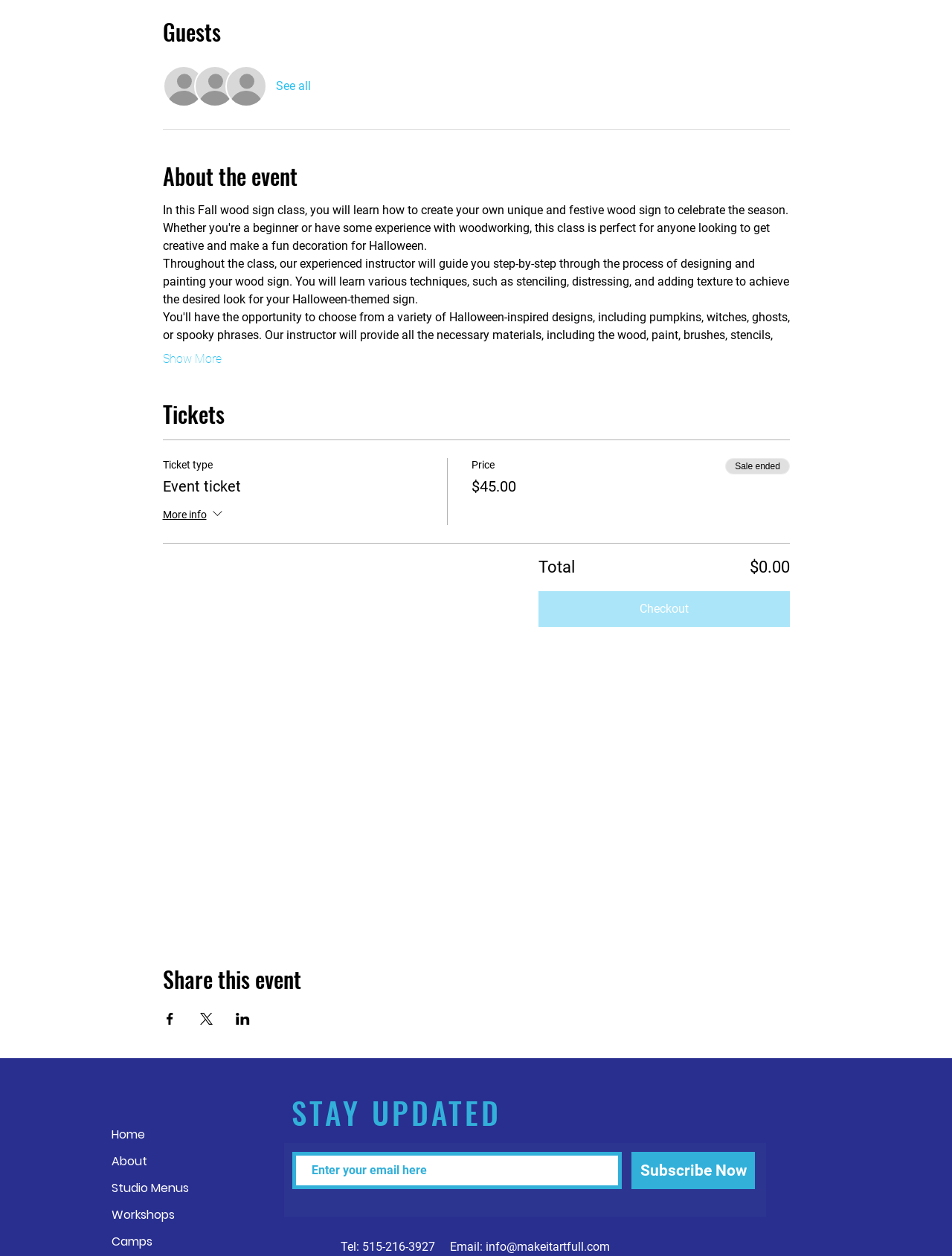Examine the image carefully and respond to the question with a detailed answer: 
What is the purpose of the 'Show More' button?

I inferred this answer by considering the context of the 'Show More' button, which is placed below the event description. It is likely that clicking this button will reveal more information about the event.